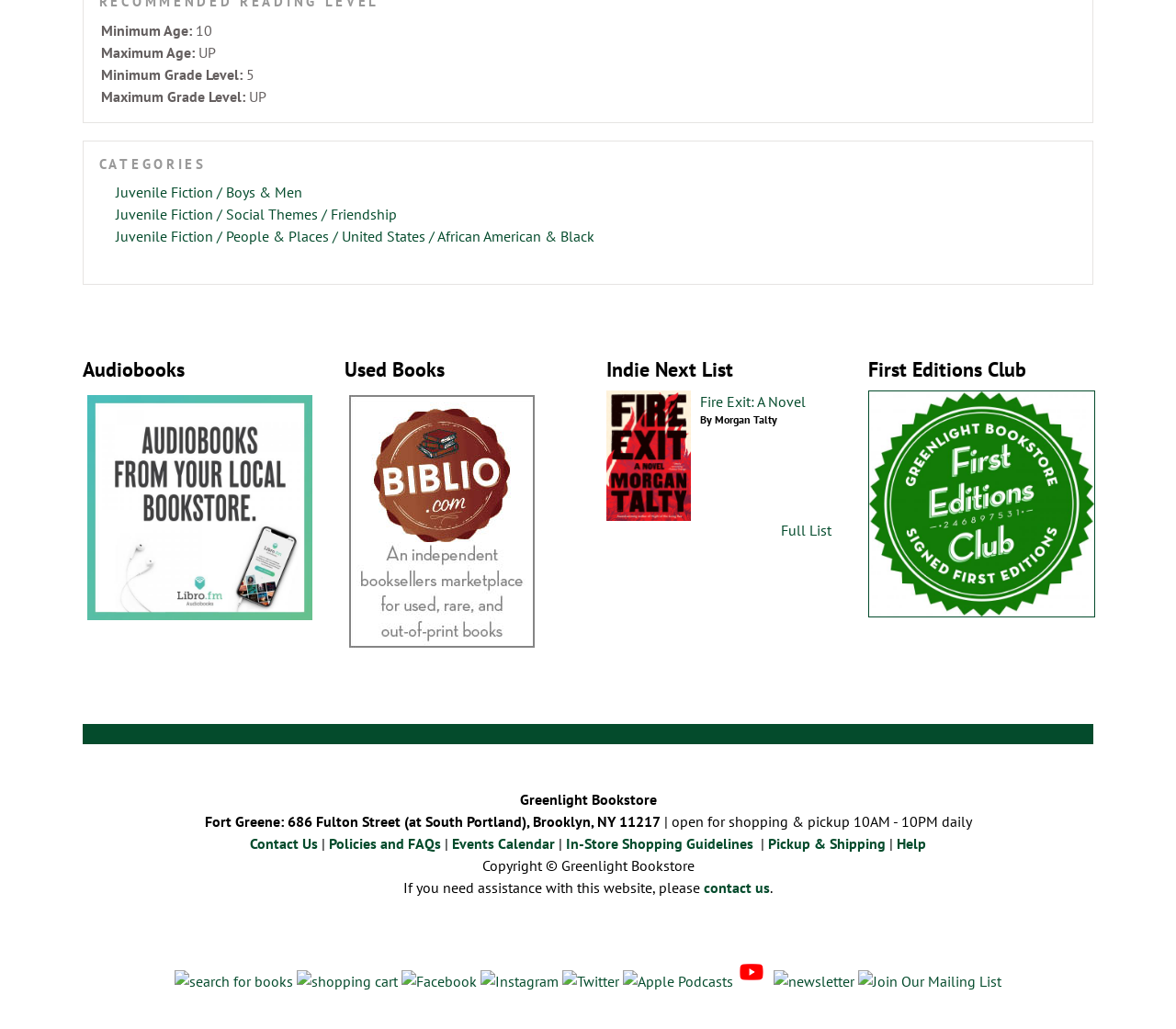Locate the bounding box coordinates of the clickable element to fulfill the following instruction: "Follow on Facebook". Provide the coordinates as four float numbers between 0 and 1 in the format [left, top, right, bottom].

None